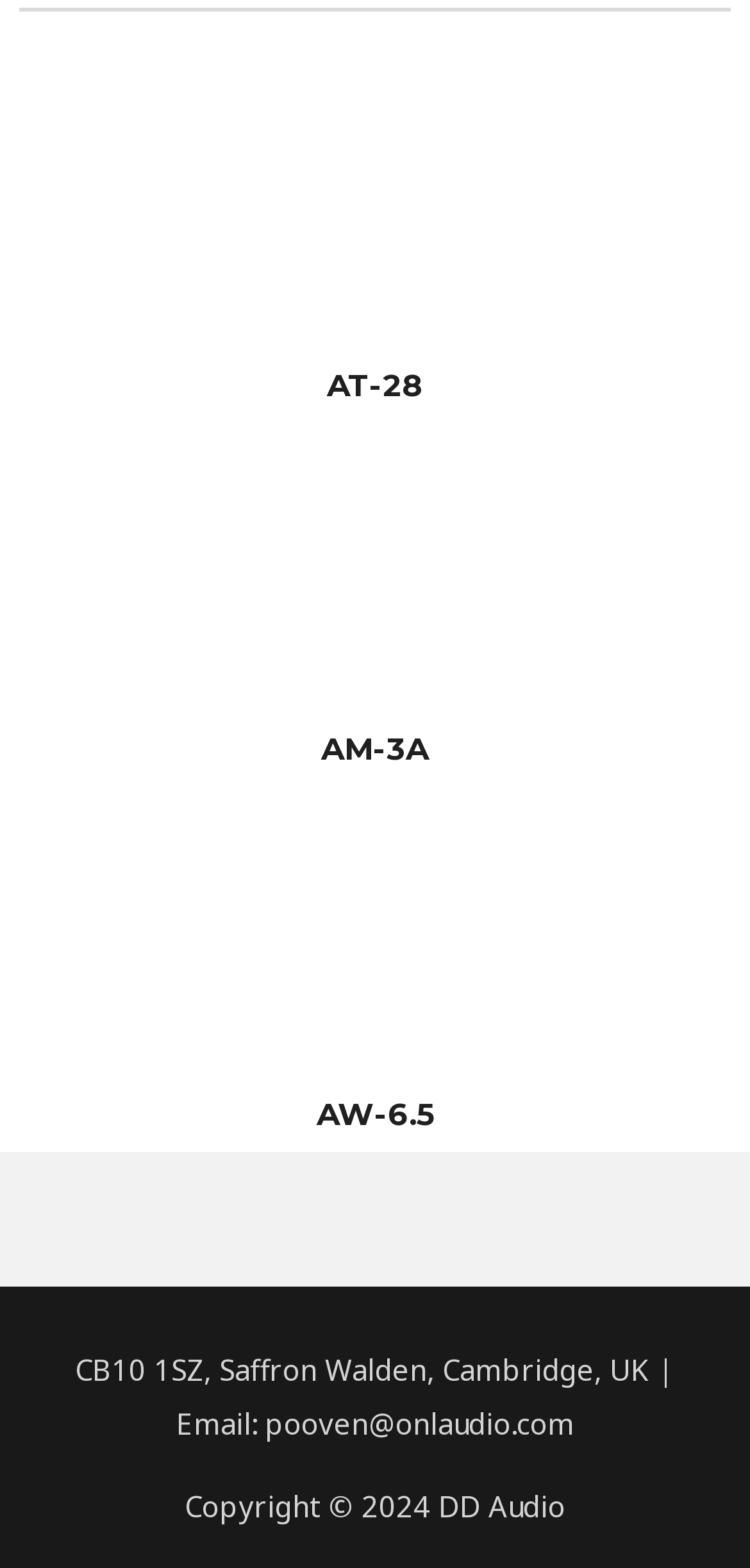Who owns the copyright of the webpage?
Kindly offer a detailed explanation using the data available in the image.

I found the copyright information on the webpage by looking at the StaticText element with the content 'Copyright © 2024 DD Audio'. The copyright is owned by DD Audio.